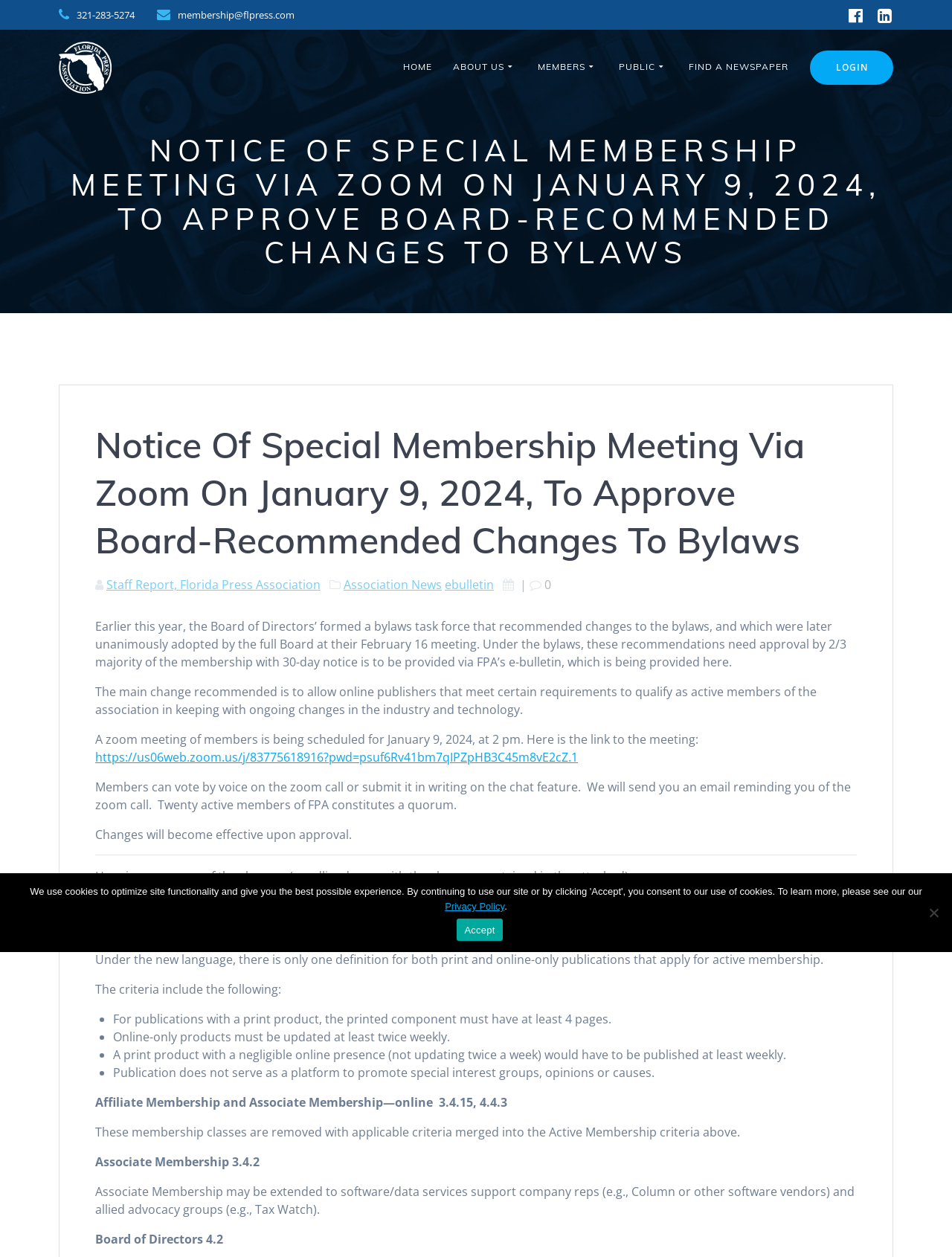Identify and generate the primary title of the webpage.

NOTICE OF SPECIAL MEMBERSHIP MEETING VIA ZOOM ON JANUARY 9, 2024, TO APPROVE BOARD-RECOMMENDED CHANGES TO BYLAWS